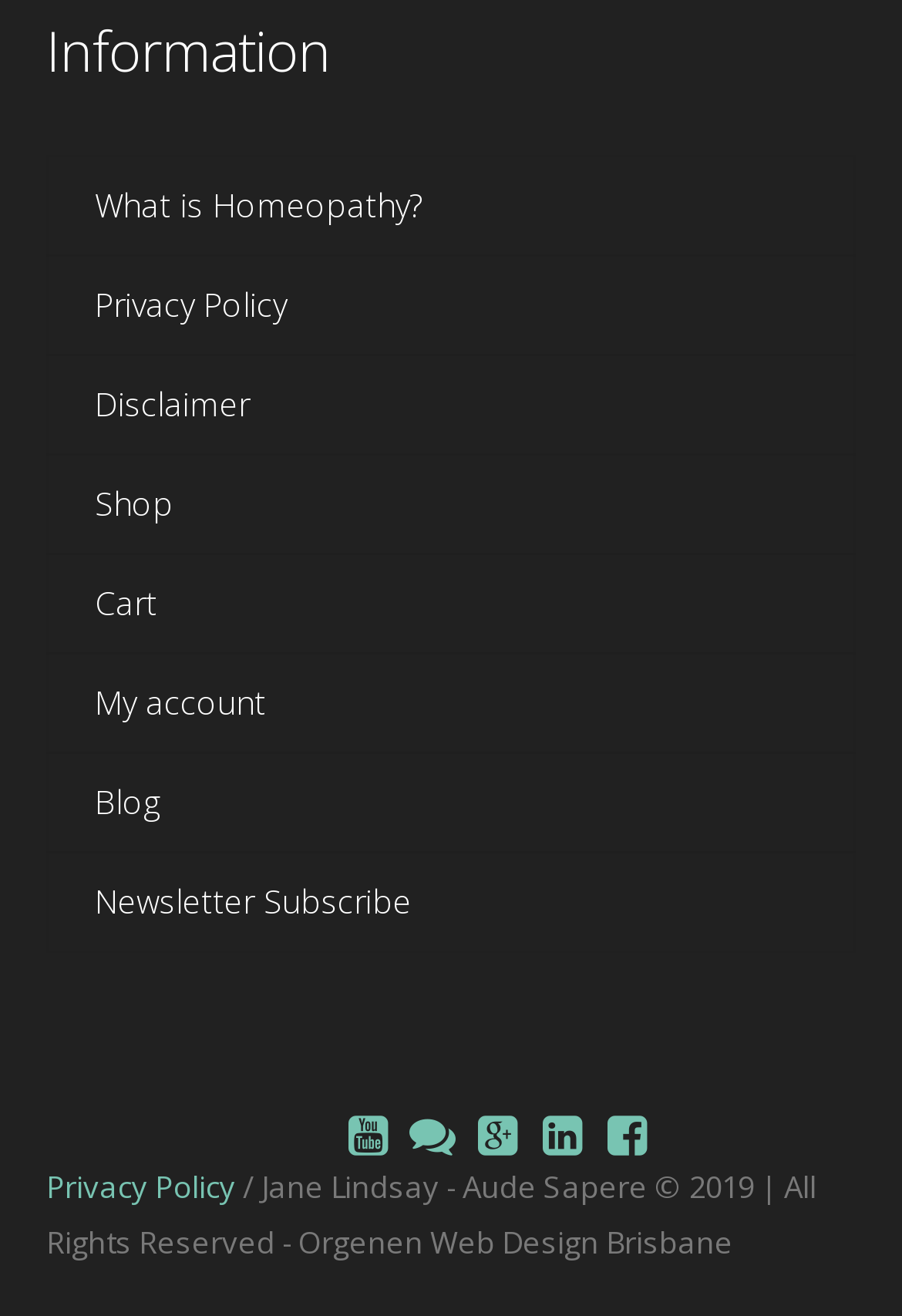For the element described, predict the bounding box coordinates as (top-left x, top-left y, bottom-right x, bottom-right y). All values should be between 0 and 1. Element description: What is Homeopathy?

[0.052, 0.117, 0.948, 0.195]